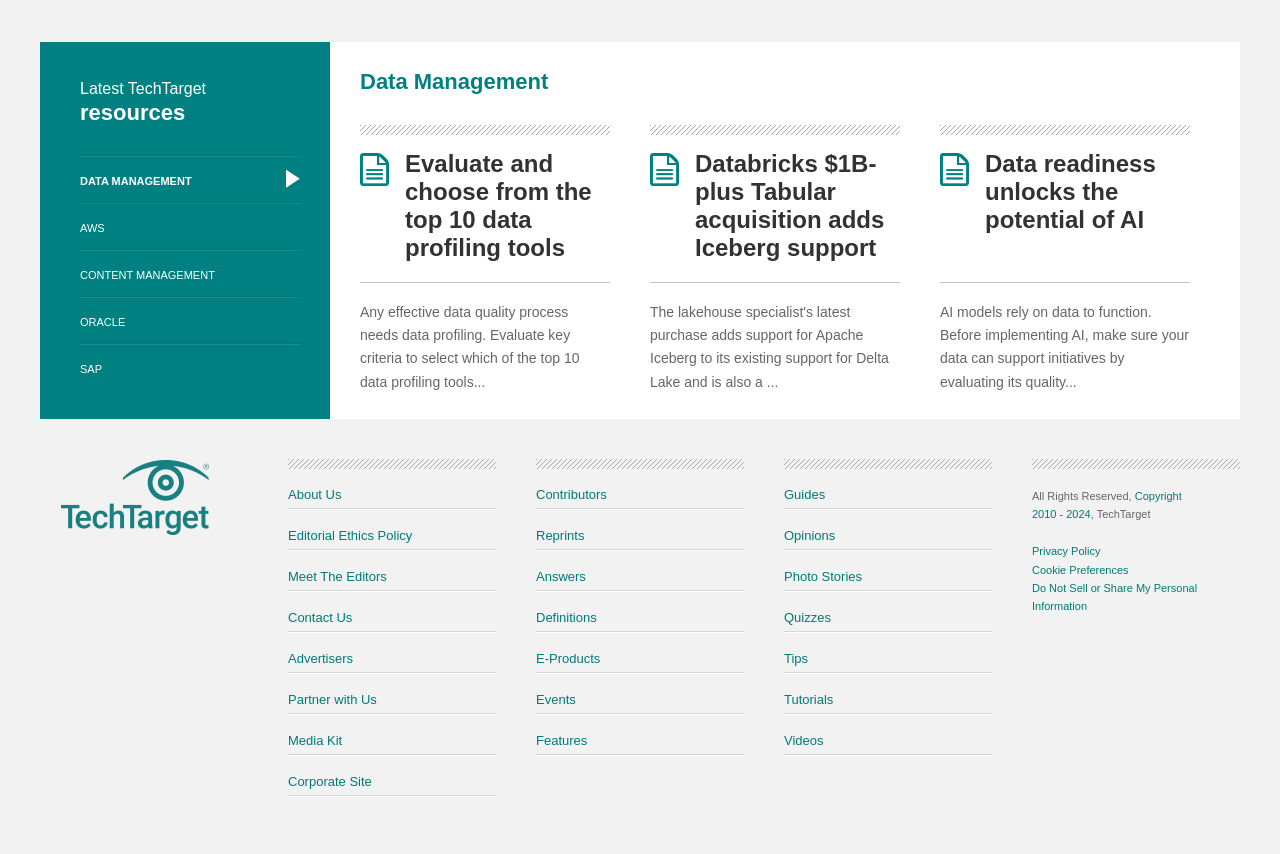Please specify the bounding box coordinates of the element that should be clicked to execute the given instruction: 'Click on 'DATA MANAGEMENT A' link'. Ensure the coordinates are four float numbers between 0 and 1, expressed as [left, top, right, bottom].

[0.062, 0.182, 0.234, 0.236]